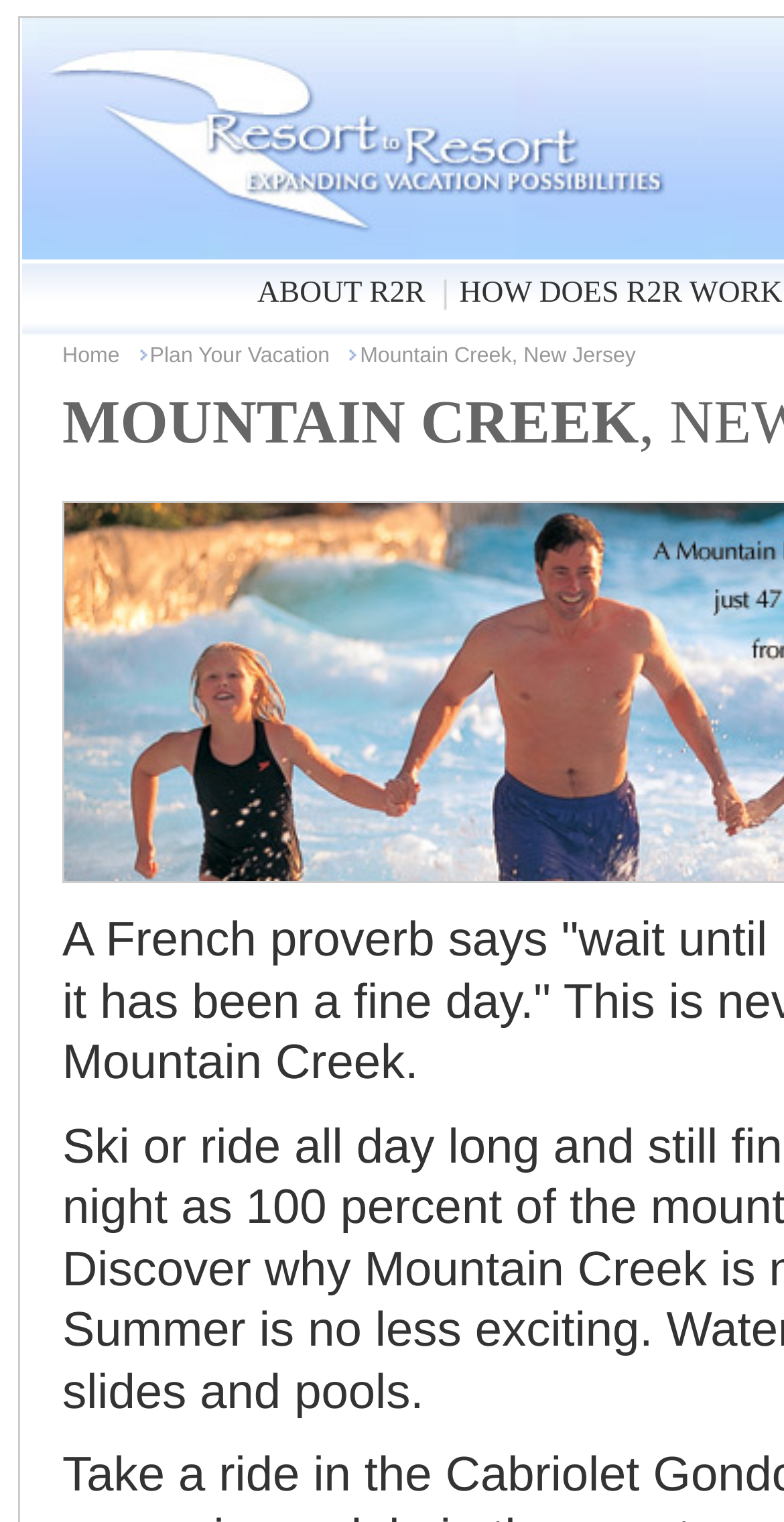Please extract the title of the webpage.

MOUNTAIN CREEK, NEW JERSEY